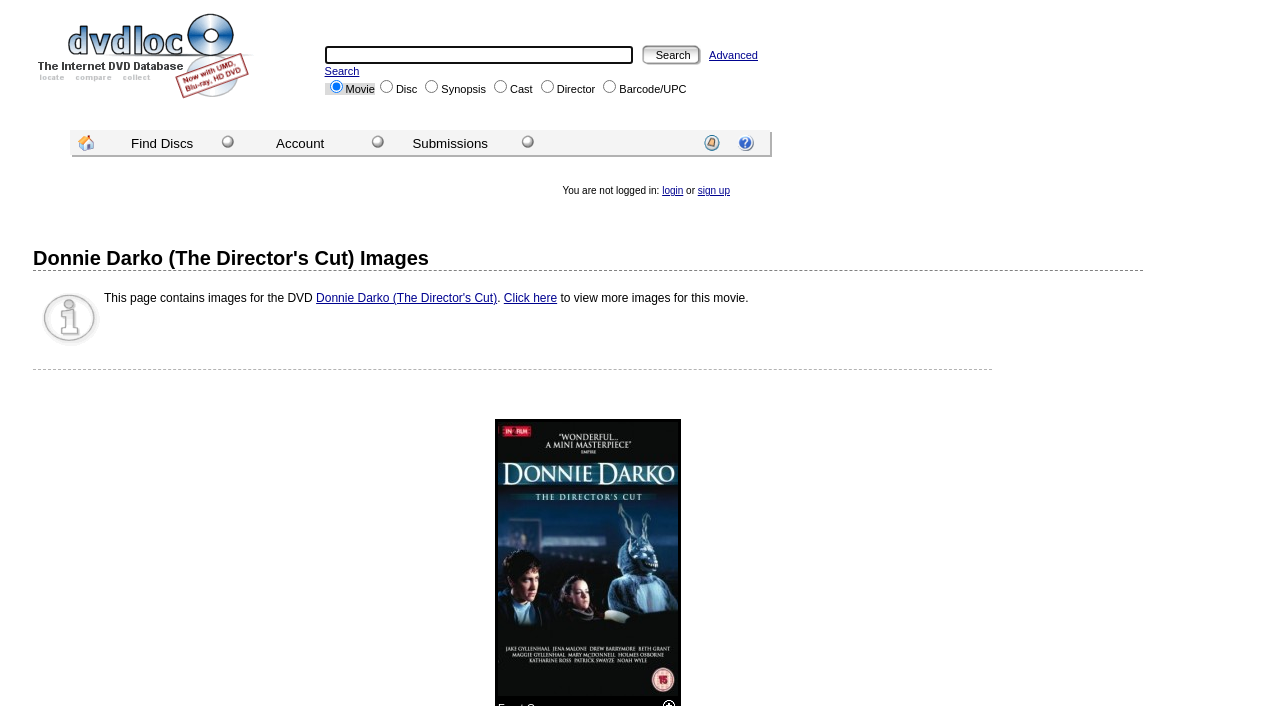Locate the bounding box coordinates of the element that needs to be clicked to carry out the instruction: "View more images for Donnie Darko". The coordinates should be given as four float numbers ranging from 0 to 1, i.e., [left, top, right, bottom].

[0.394, 0.412, 0.435, 0.432]